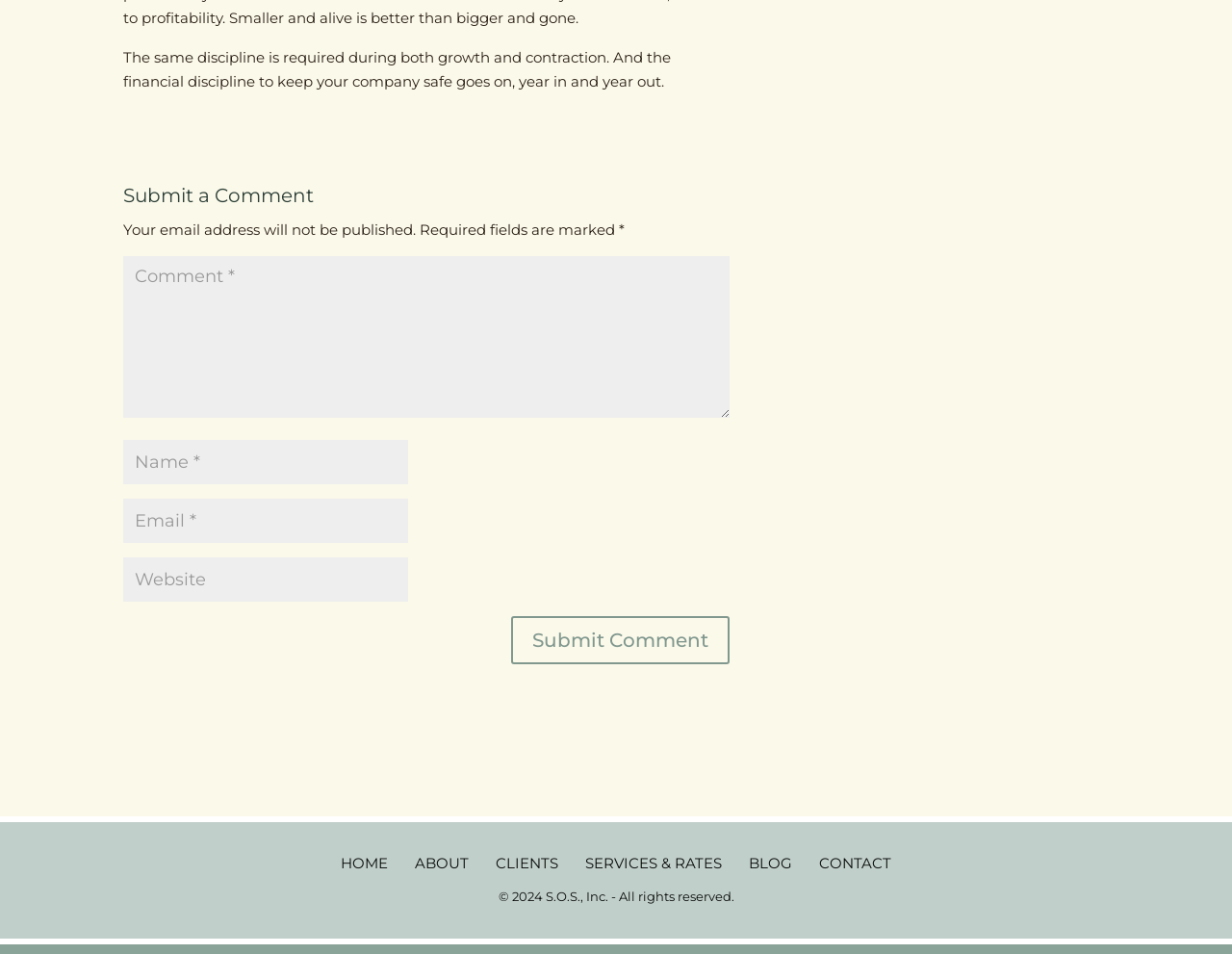What is the copyright year mentioned in the footer section?
Answer the question in as much detail as possible.

I found the copyright year by looking at the StaticText element in the footer section. The text '© 2024 S.O.S., Inc. - All rights reserved.' indicates that the copyright year is 2024.